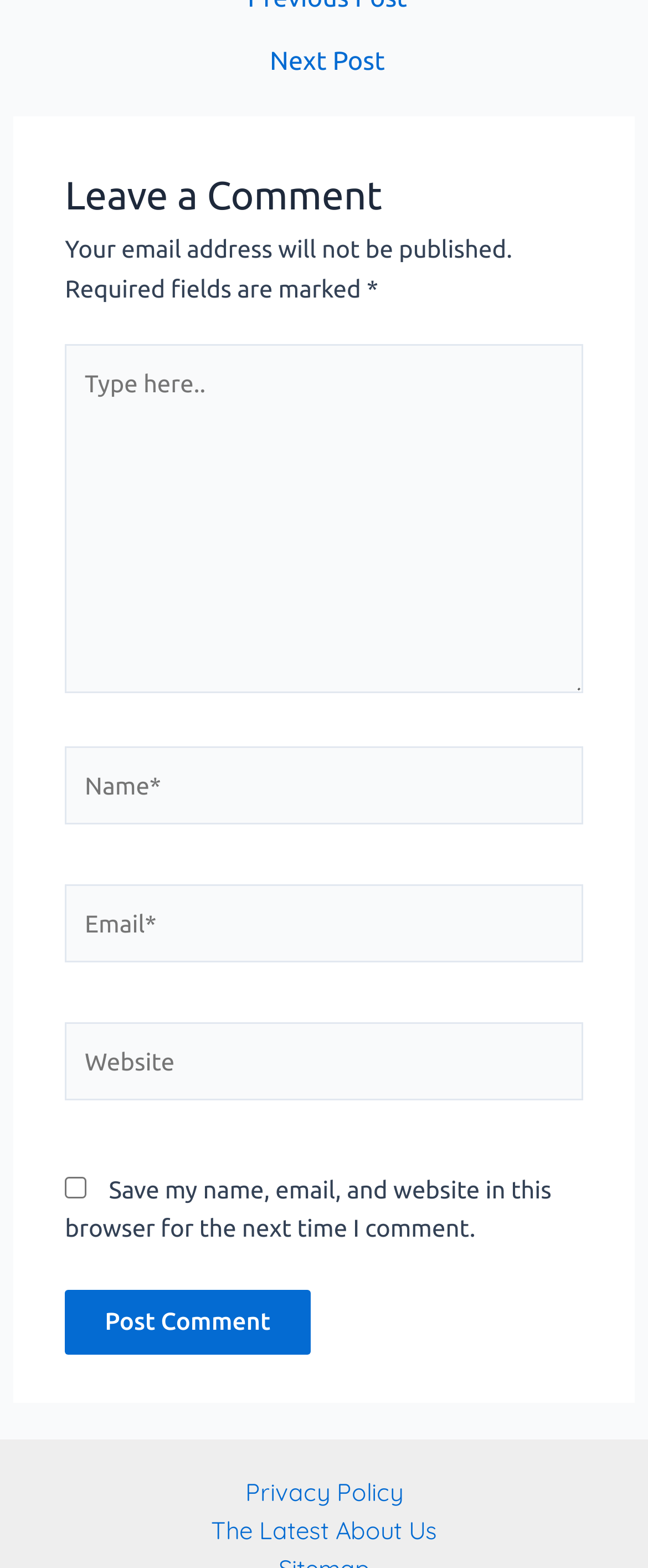What is the button text to submit a comment?
Please use the image to deliver a detailed and complete answer.

The button to submit a comment is located at the bottom of the form and has the text 'Post Comment'.